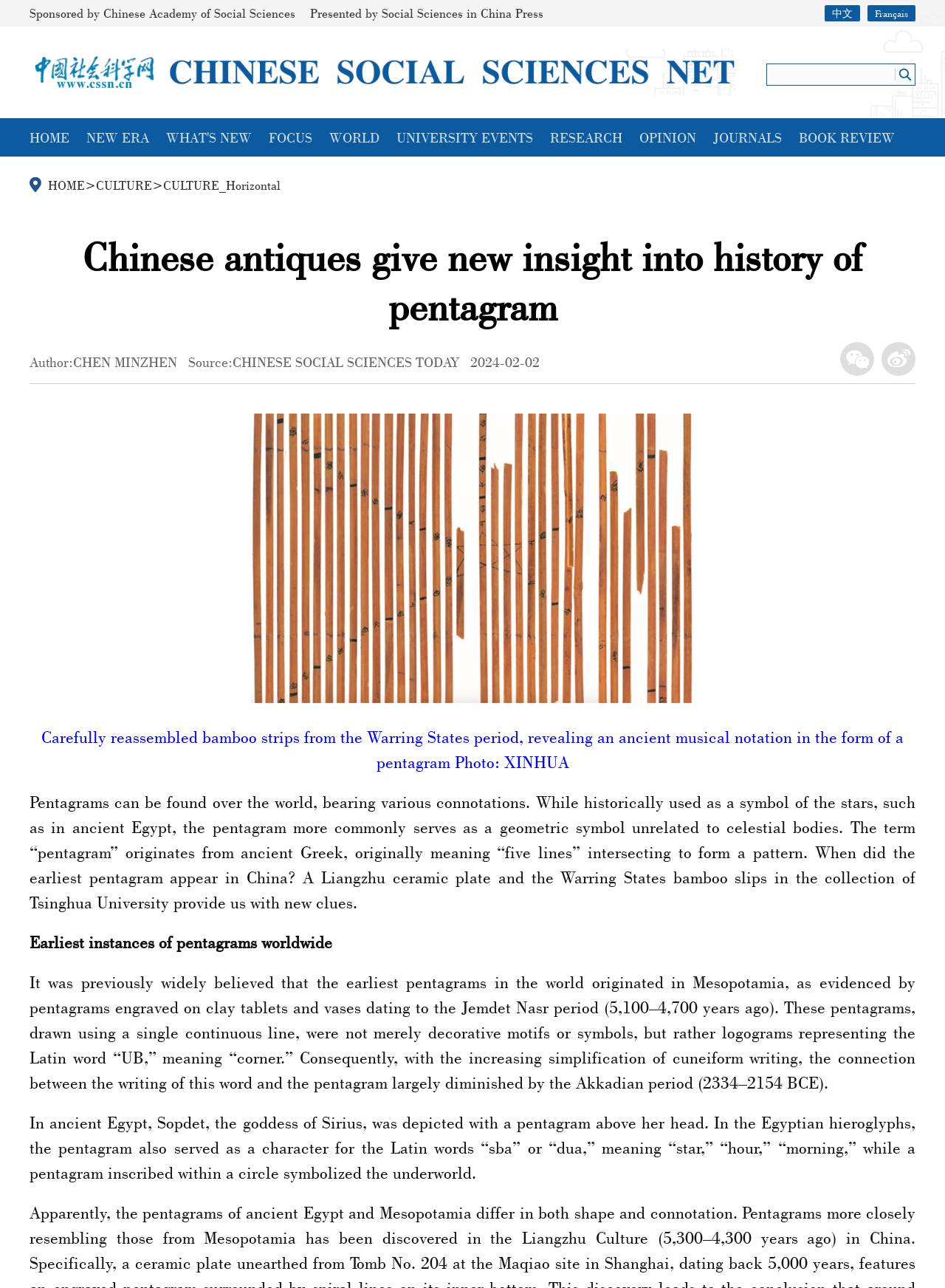Write an extensive caption that covers every aspect of the webpage.

This webpage is about Chinese antiques providing new insights into the history of the pentagram. At the top, there are three links: "Sponsored by Chinese Academy of Social Sciences", "Presented by Social Sciences in China Press", and "中文" (Chinese) and "Français" (French) language options. Below these links, there is a large image taking up most of the width of the page.

On the left side, there is a vertical navigation menu with links to various sections, including "HOME", "NEW ERA", "WHAT'S NEW", "FOCUS", "WORLD", "UNIVERSITY EVENTS", "RESEARCH", "OPINION", "JOURNALS", and "BOOK REVIEW". 

In the main content area, there is a title "Chinese antiques give new insight into history of pentagram" followed by the author's name "CHEN MINZHEN" and the source "CHINESE SOCIAL SCIENCES TODAY". The date "2024-02-02" is also provided.

Below the title, there is a large block of text describing the history of the pentagram, including its origins, uses in ancient Egypt, and its connection to celestial bodies. The text is accompanied by a photo of carefully reassembled bamboo strips from the Warring States period, revealing an ancient musical notation in the form of a pentagram.

Further down, there are more blocks of text discussing the earliest instances of pentagrams worldwide, including their origins in Mesopotamia and ancient Egypt. The text is divided into sections with headings, making it easy to follow.

At the bottom right corner, there is a link to "新浪微博" (Sina Weibo), a Chinese social media platform.